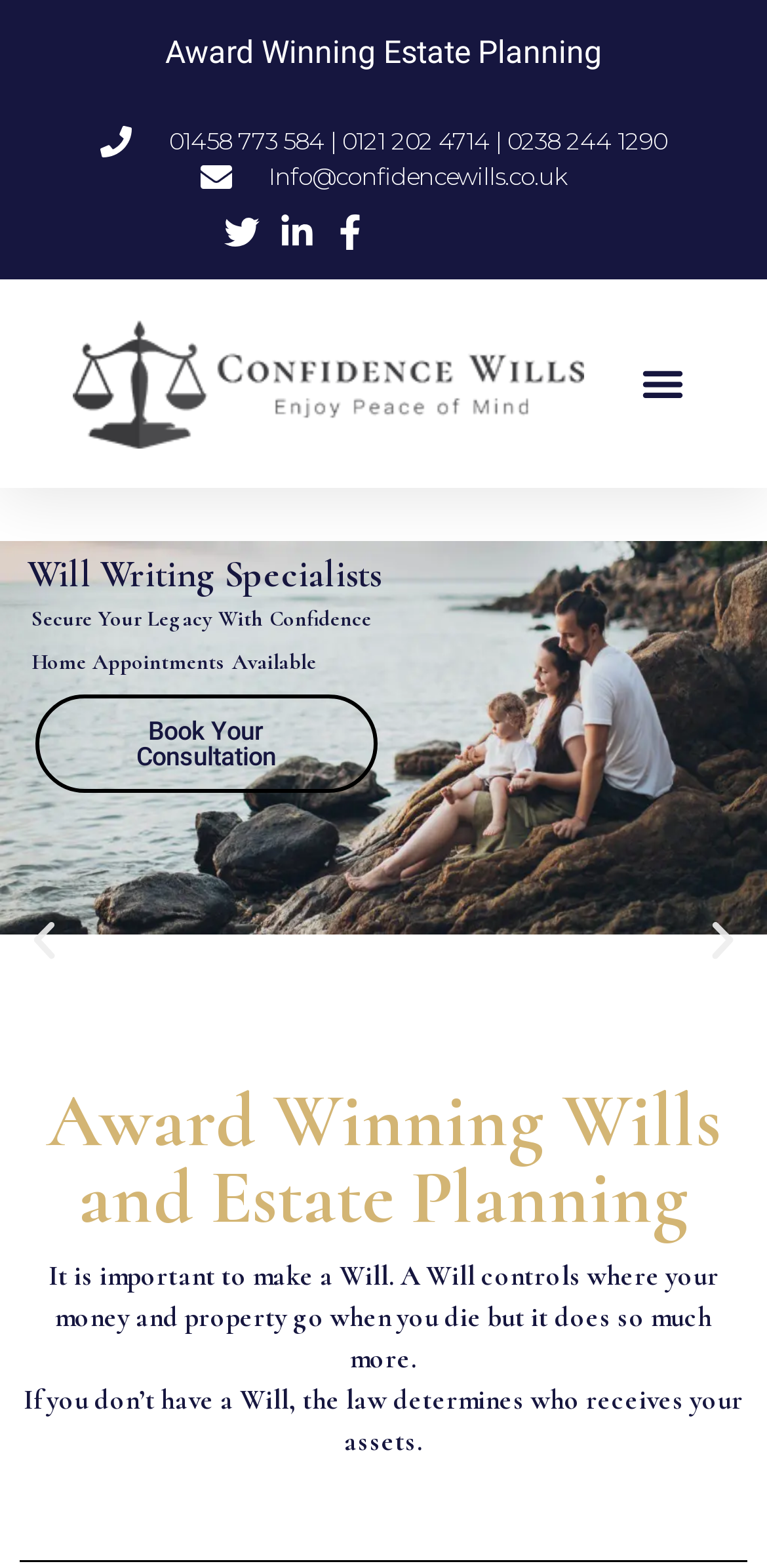Explain in detail what you observe on this webpage.

The webpage appears to be the homepage of Confidence Wills, a company specializing in will writing and estate planning. At the top of the page, there is a logo of Confidence Wills, accompanied by a menu toggle button on the right side. Below the logo, there are three headings that introduce the company's services: "Will Writing Specialists", "Secure Your Legacy With Confidence", and "Home Appointments Available". 

On the top-right corner, there is a section displaying the company's contact information, including three phone numbers and an email address. 

Further down, there is a prominent call-to-action button "Book Your Consultation" and two smaller buttons on either side. 

The main content of the page is divided into two sections. The first section has a heading "Award Winning Wills and Estate Planning" and a brief paragraph explaining the importance of making a will. The second section continues with another paragraph discussing what happens if one doesn't have a will. 

Throughout the page, there are a total of three headings, seven static text elements, four buttons, one link, and one image. The layout is organized, with clear headings and concise text, making it easy to navigate and understand the company's services.